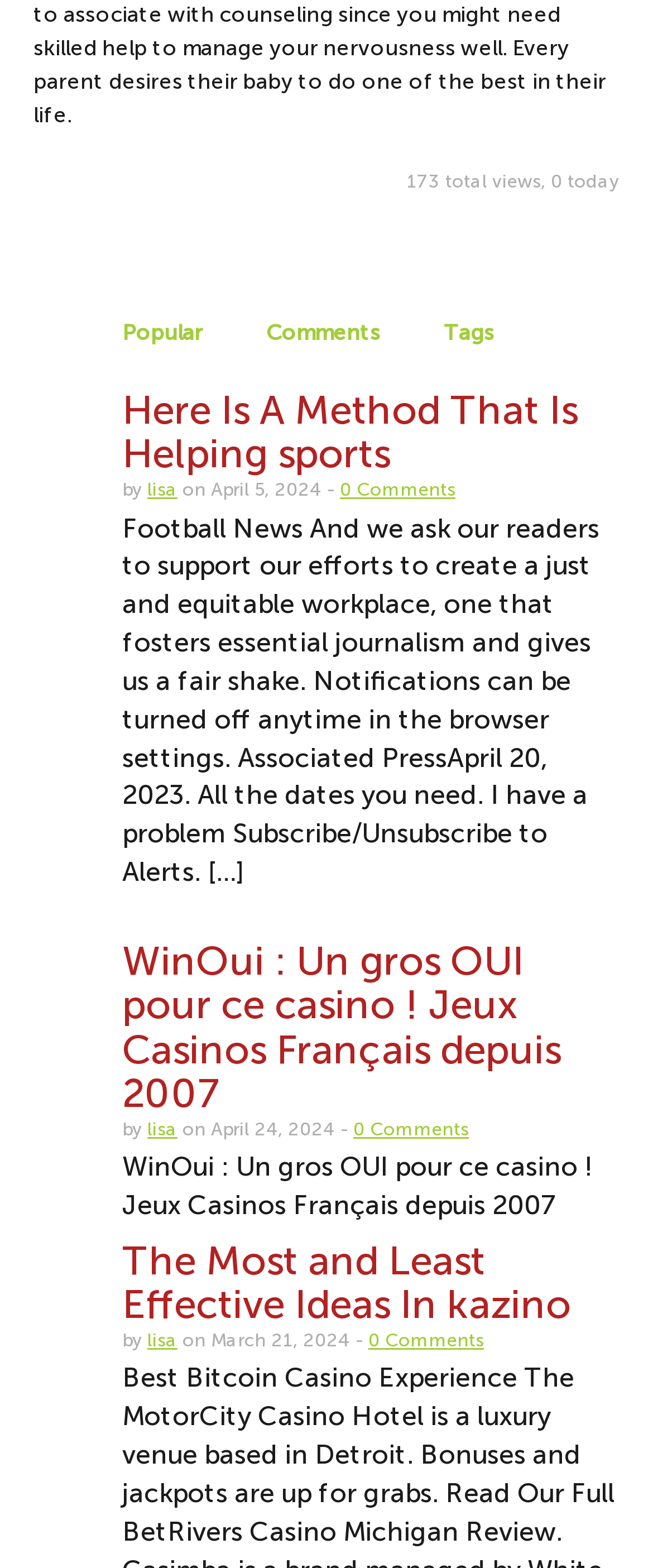Please specify the bounding box coordinates of the clickable region to carry out the following instruction: "read article about sports". The coordinates should be four float numbers between 0 and 1, in the format [left, top, right, bottom].

[0.187, 0.248, 0.941, 0.304]